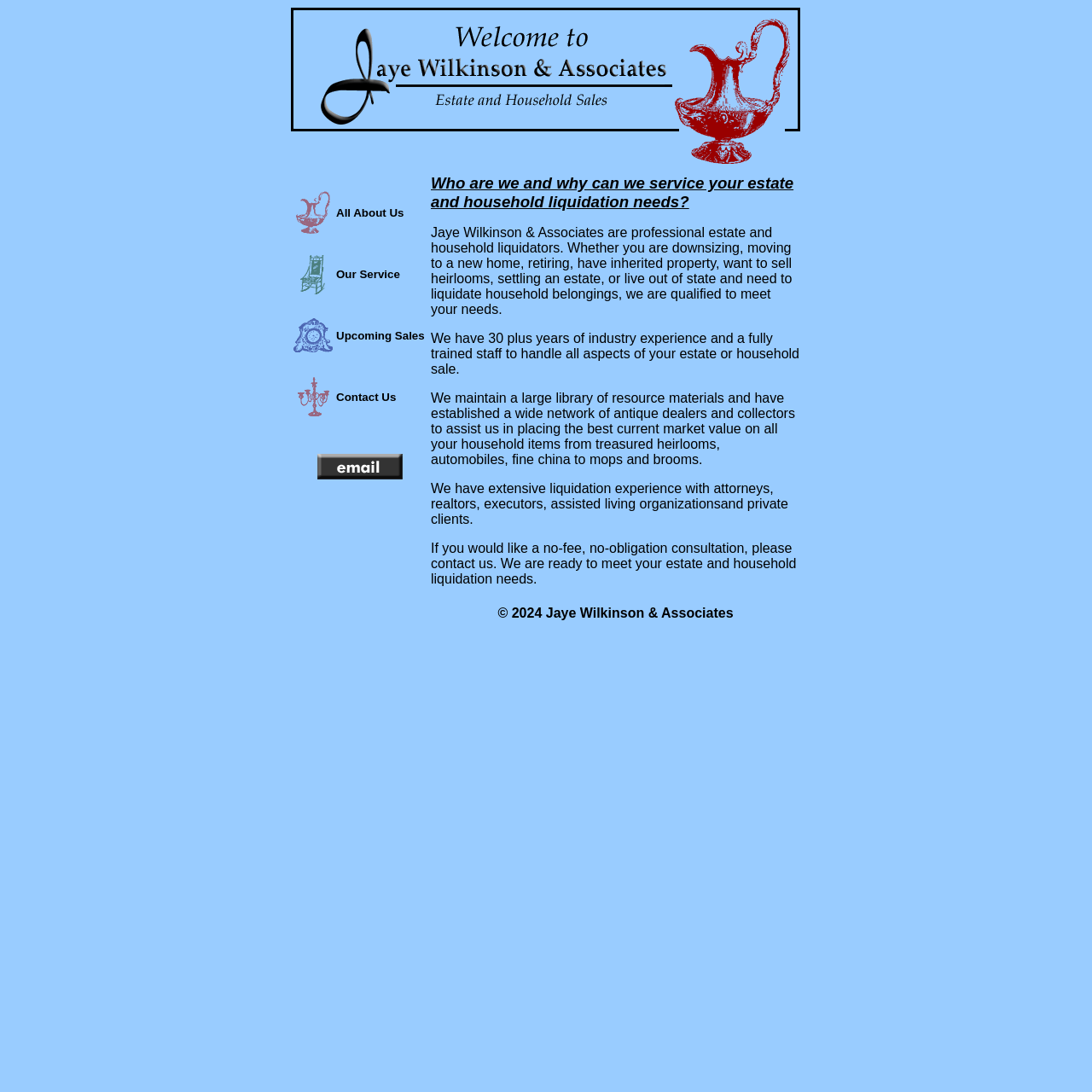What is the purpose of the consultation offered by Jaye Wilkinson & Associates?
Look at the image and respond with a single word or a short phrase.

No-fee, no-obligation consultation